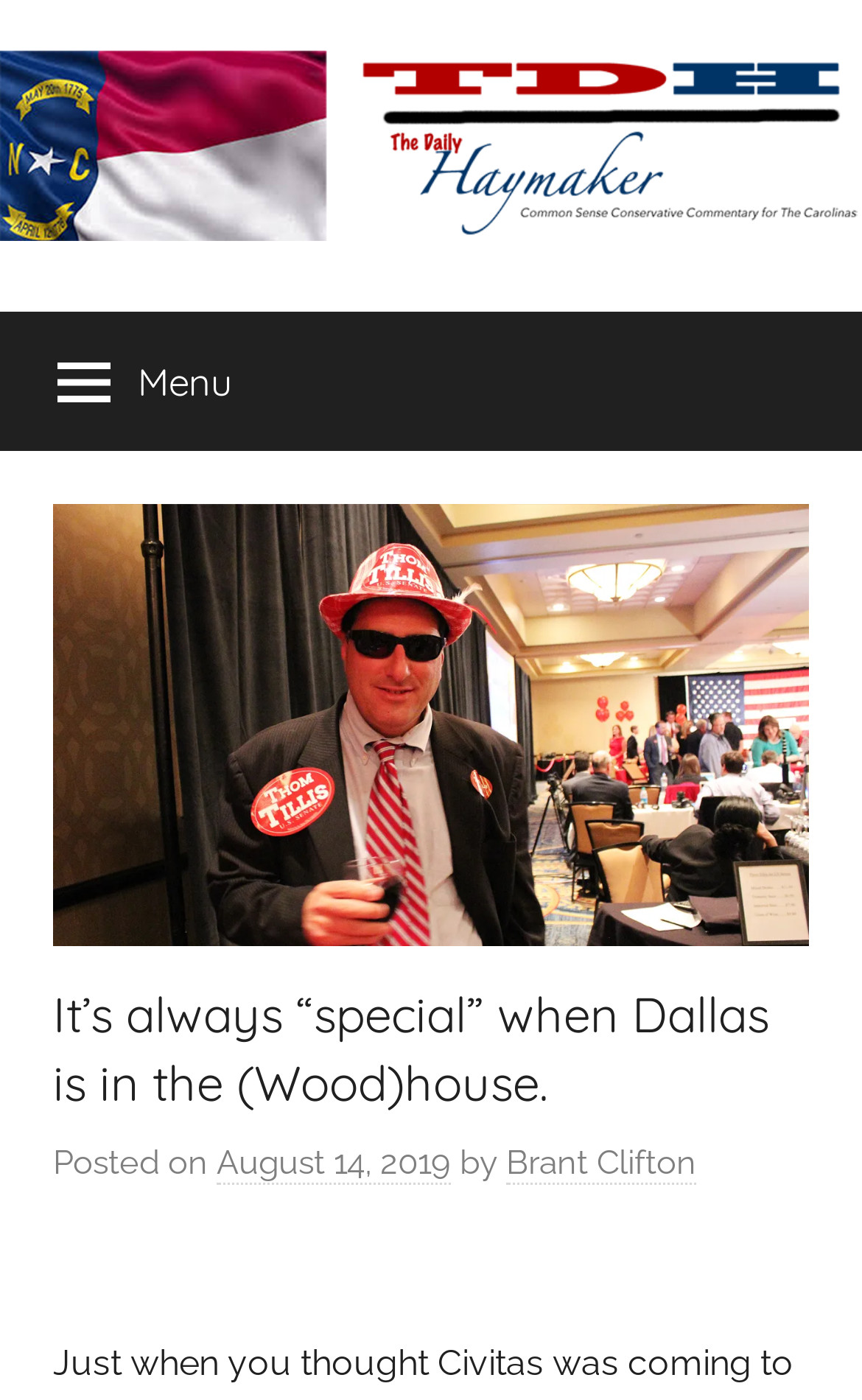Who is the author of the article?
Could you please answer the question thoroughly and with as much detail as possible?

I obtained the answer by looking at the link element with the text 'Brant Clifton' which is located near the 'Posted on' and 'August 14, 2019' elements, suggesting that Brant Clifton is the author of the article.